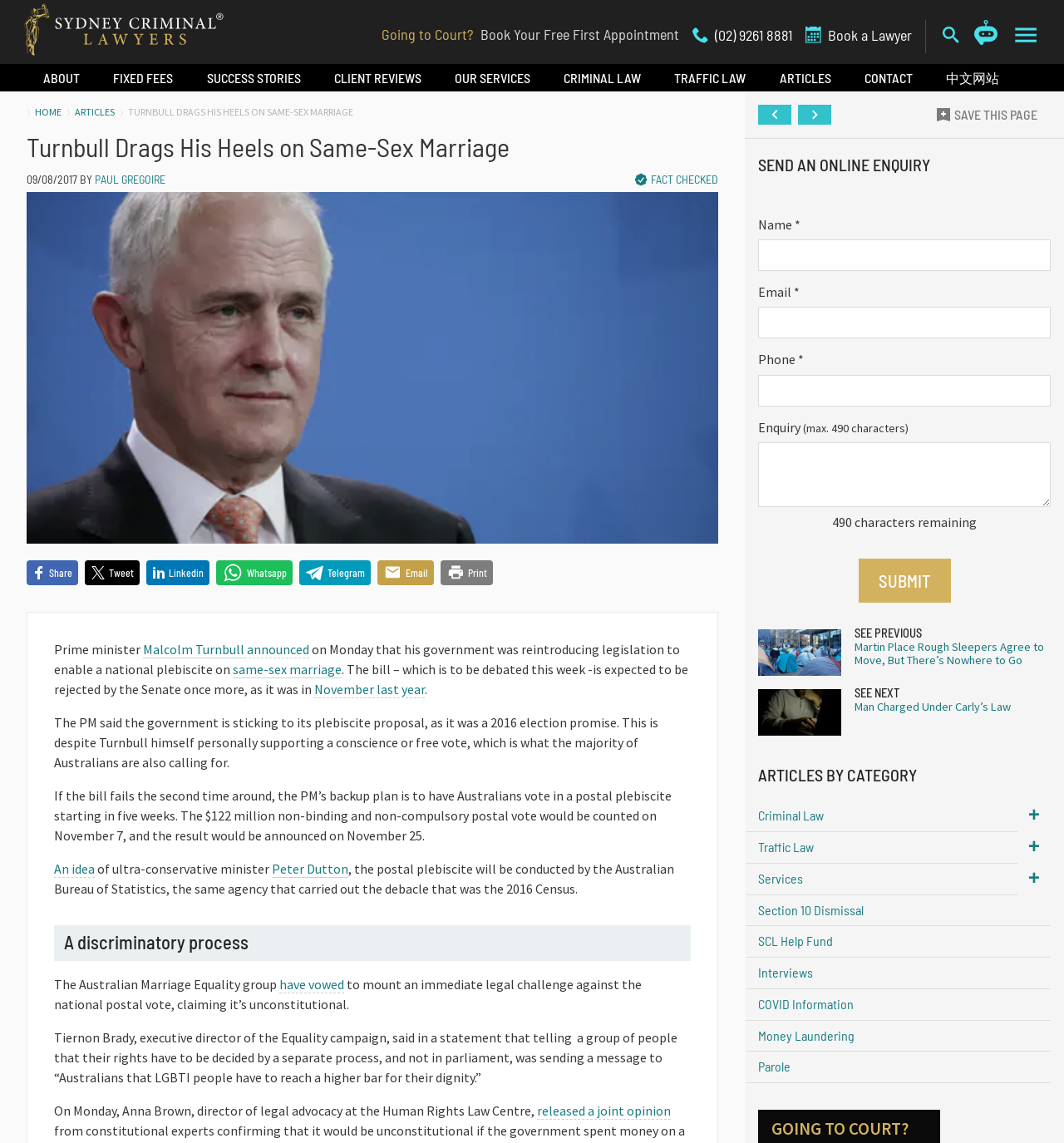What is the date mentioned for the announcement of the plebiscite result?
Please ensure your answer is as detailed and informative as possible.

I found the answer by reading the article content, specifically the sentence 'The $122 million non-binding and non-compulsory postal vote would be counted on November 7, and the result would be announced on November 25' which mentions the date of the announcement of the plebiscite result.